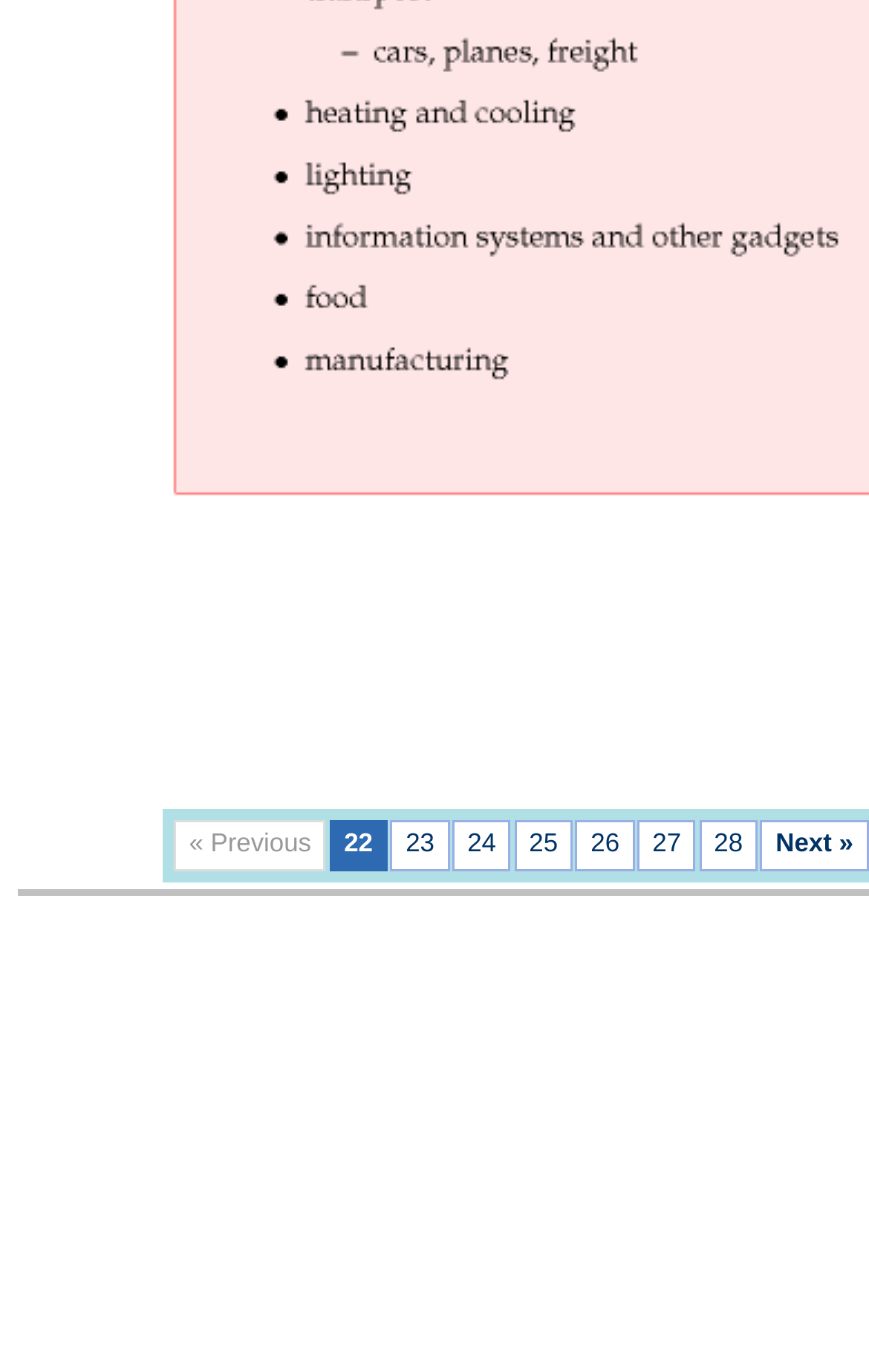Find the bounding box of the element with the following description: "Next »". The coordinates must be four float numbers between 0 and 1, formatted as [left, top, right, bottom].

[0.875, 0.598, 0.999, 0.635]